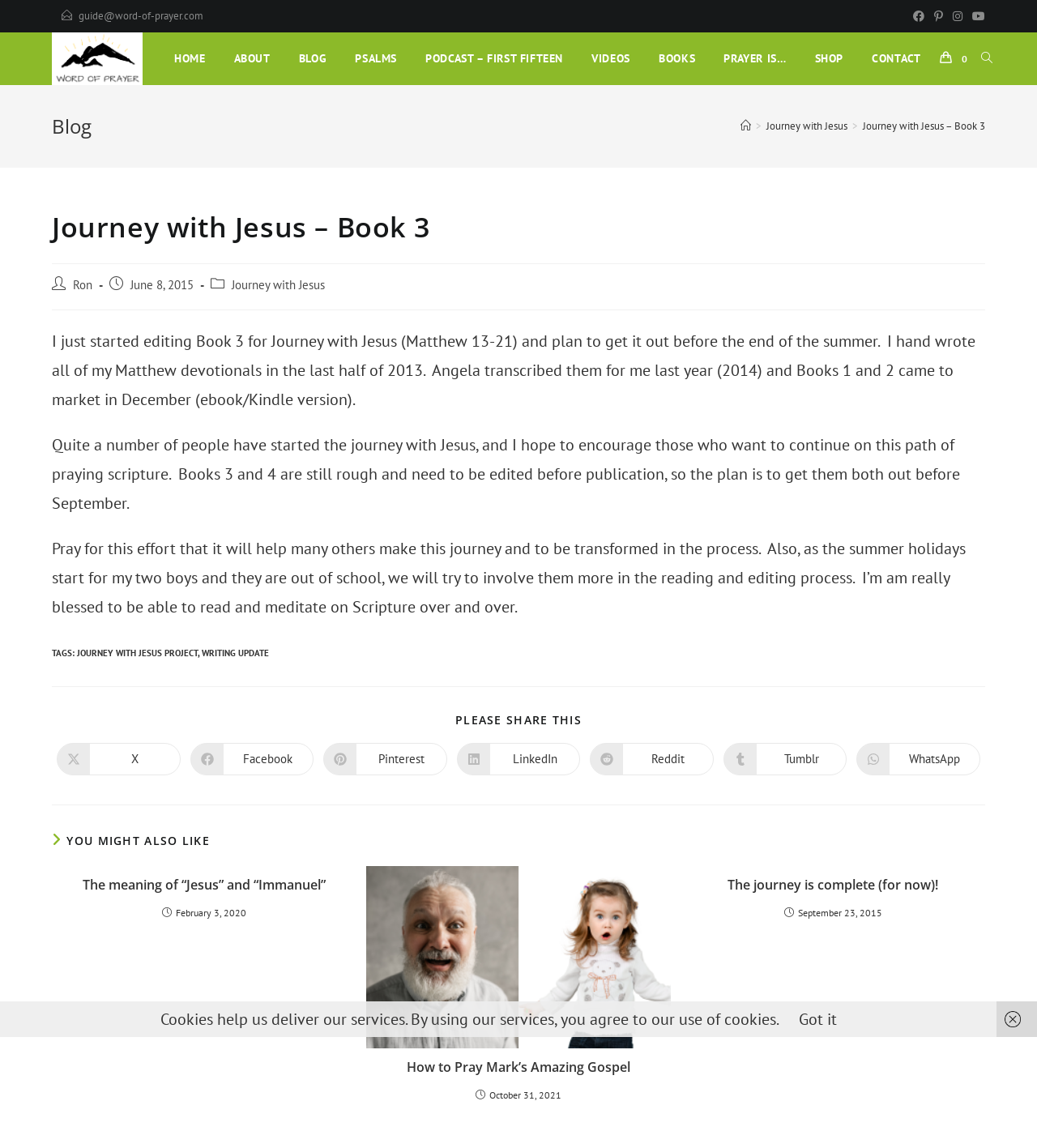Please locate the bounding box coordinates of the element that needs to be clicked to achieve the following instruction: "Click on the 'Home' link". The coordinates should be four float numbers between 0 and 1, i.e., [left, top, right, bottom].

None